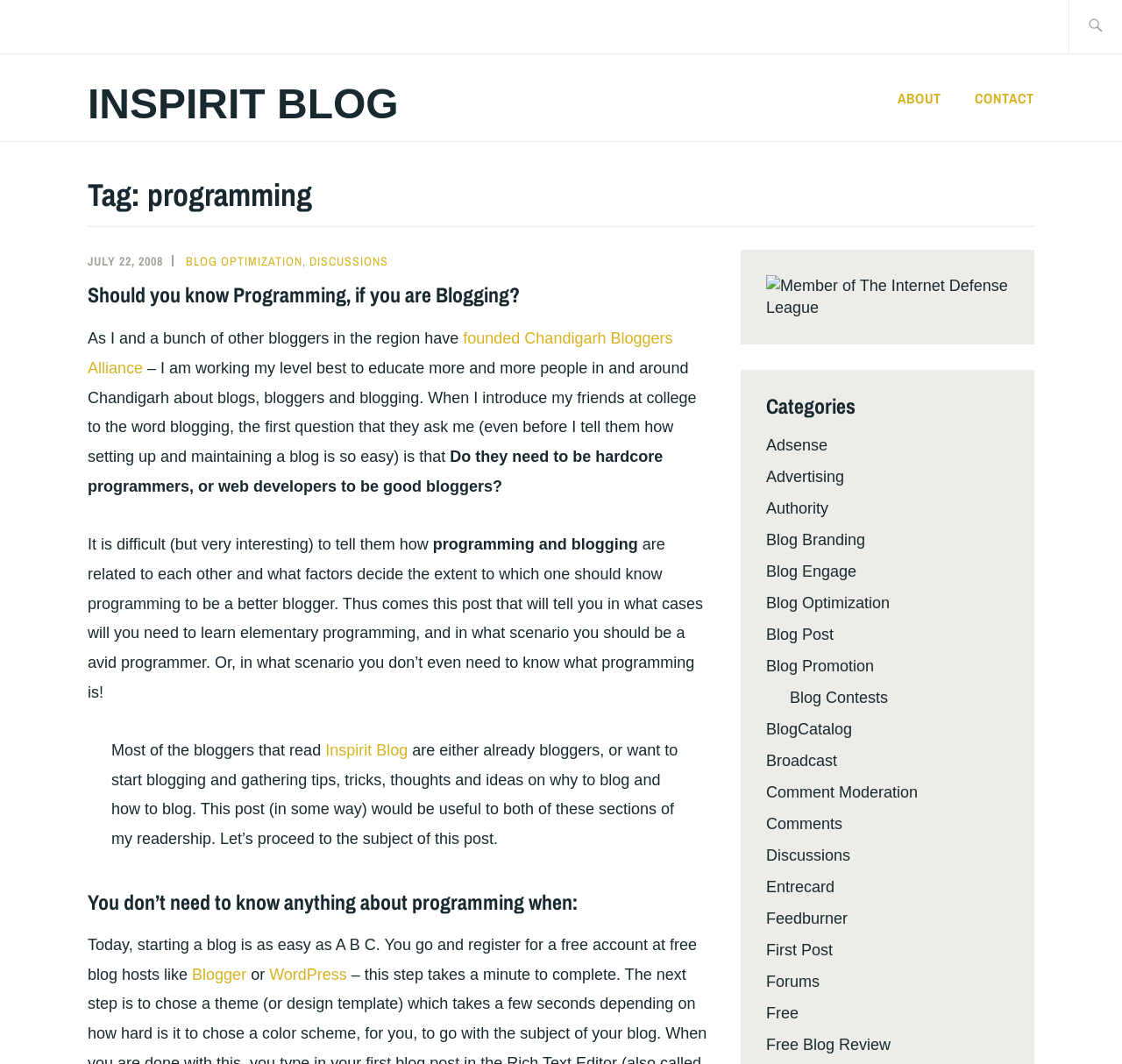What is the name of the blogger's alliance?
Using the information from the image, give a concise answer in one word or a short phrase.

Chandigarh Bloggers Alliance